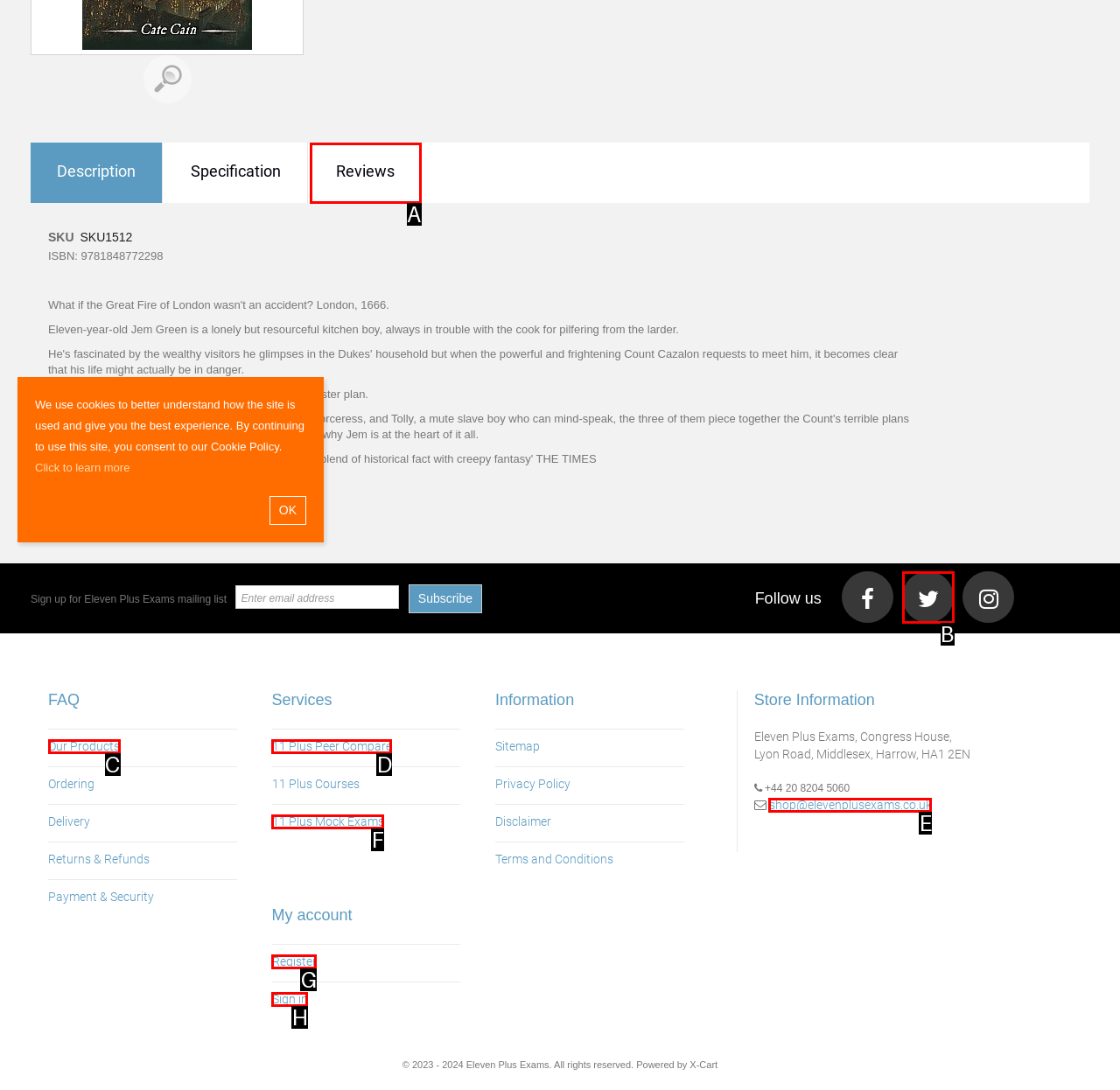Based on the element described as: 11 Plus Mock Exams
Find and respond with the letter of the correct UI element.

F